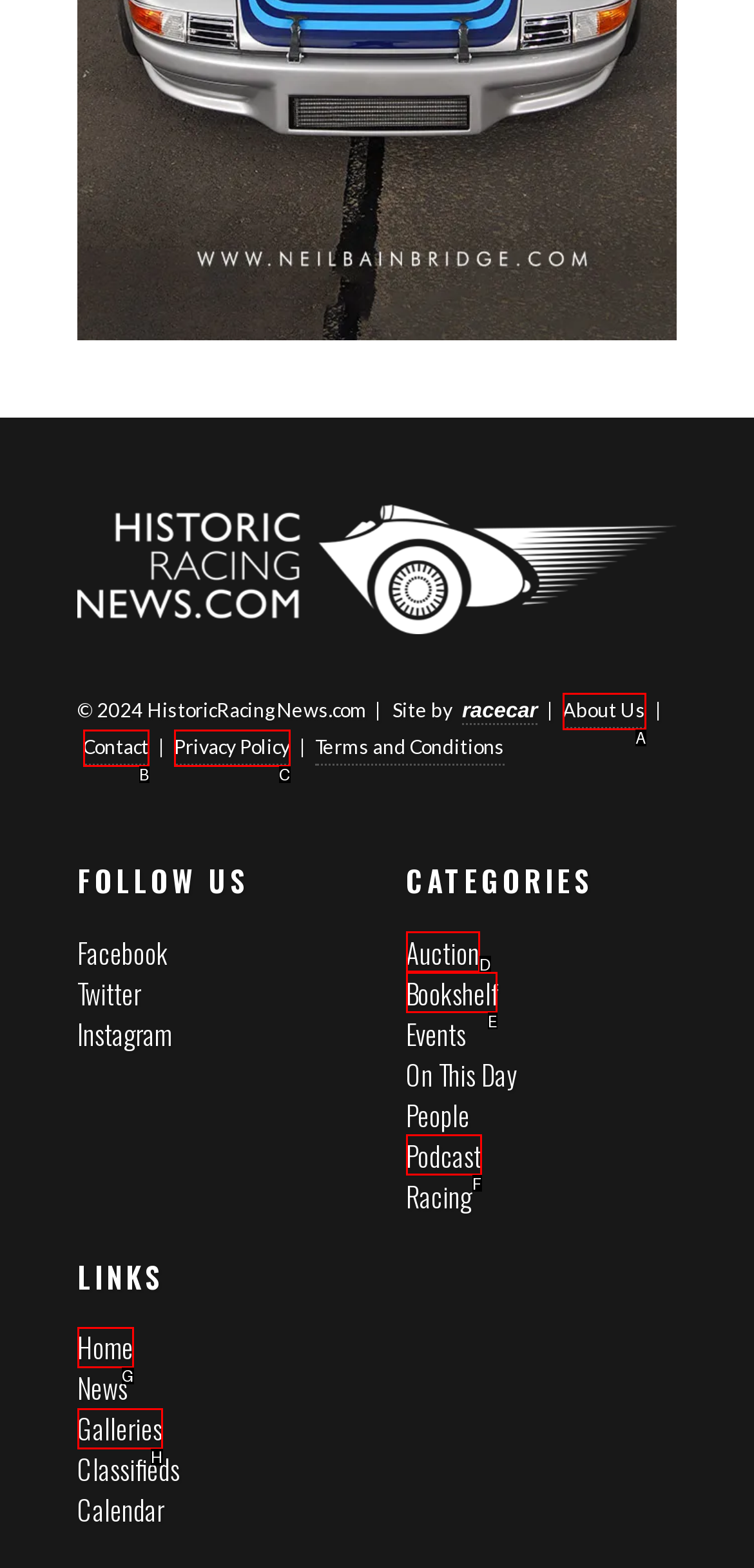Match the option to the description: Home
State the letter of the correct option from the available choices.

G